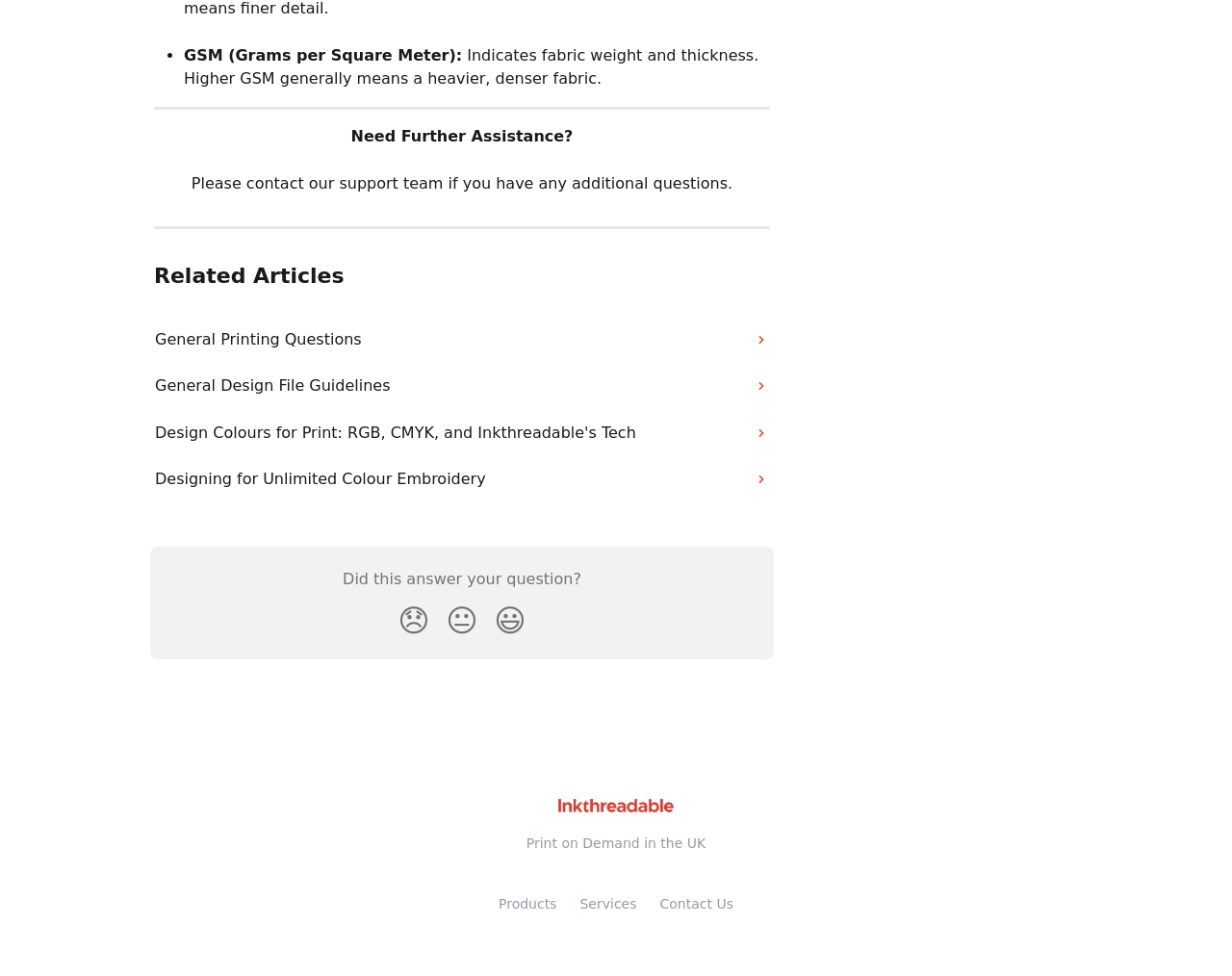Provide a brief response to the question below using one word or phrase:
What is the topic of the related article 'Design Colours for Print: RGB, CMYK, and Inkthreadable's Tech'?

Design colours for print